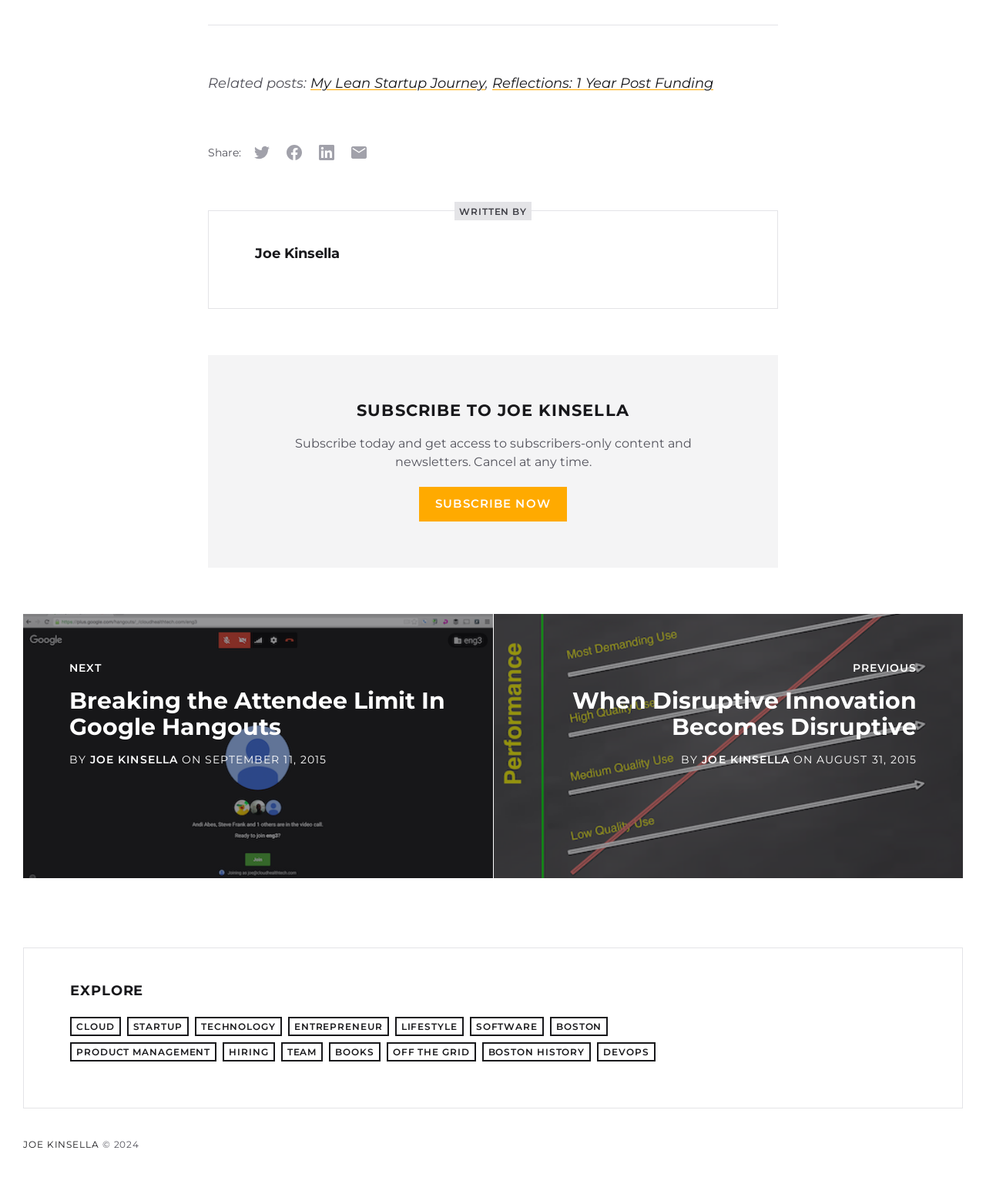Can you find the bounding box coordinates for the element that needs to be clicked to execute this instruction: "Explore 'CLOUD'"? The coordinates should be given as four float numbers between 0 and 1, i.e., [left, top, right, bottom].

[0.071, 0.845, 0.122, 0.861]